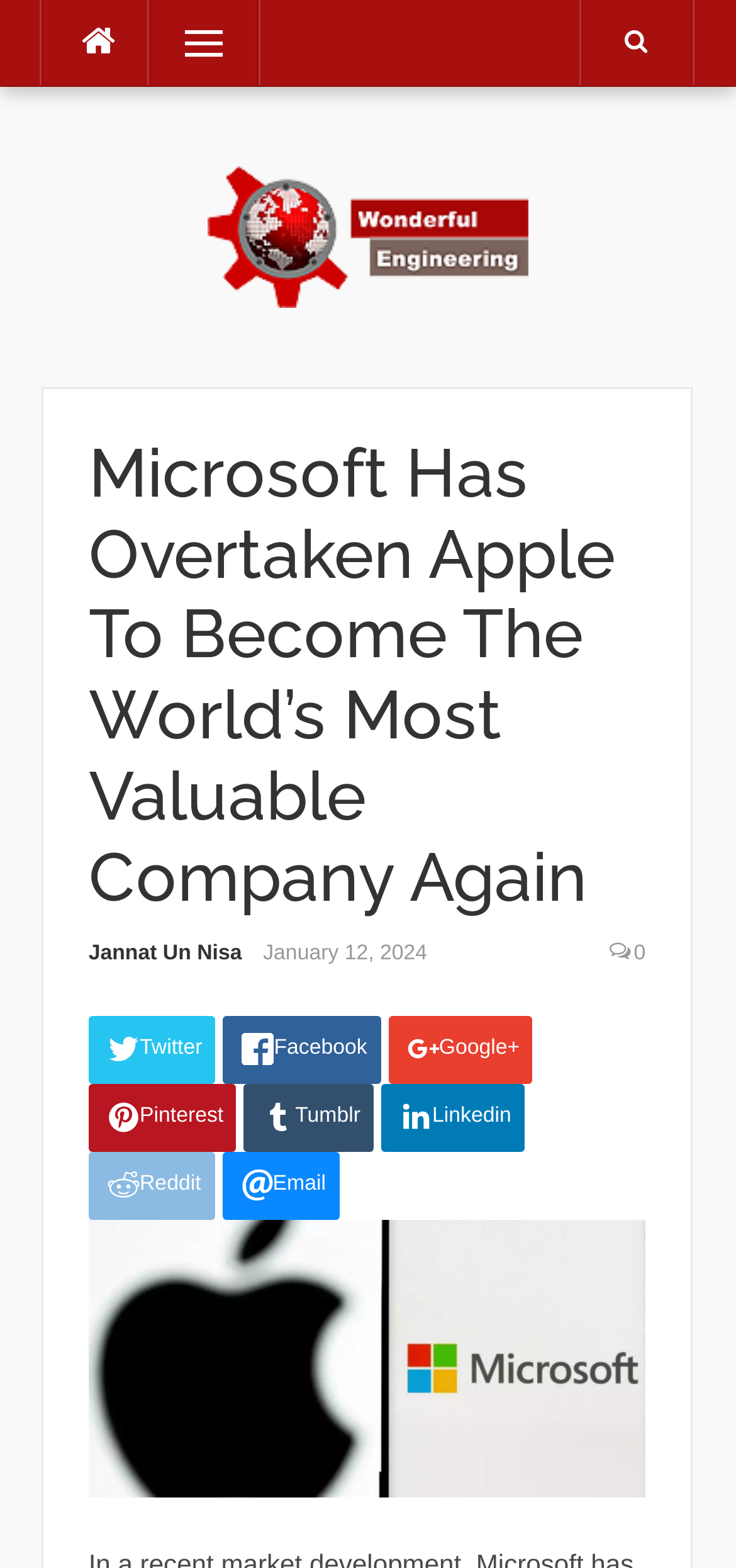Locate the bounding box coordinates of the region to be clicked to comply with the following instruction: "Click on the Twitter link". The coordinates must be four float numbers between 0 and 1, in the form [left, top, right, bottom].

[0.121, 0.648, 0.293, 0.691]